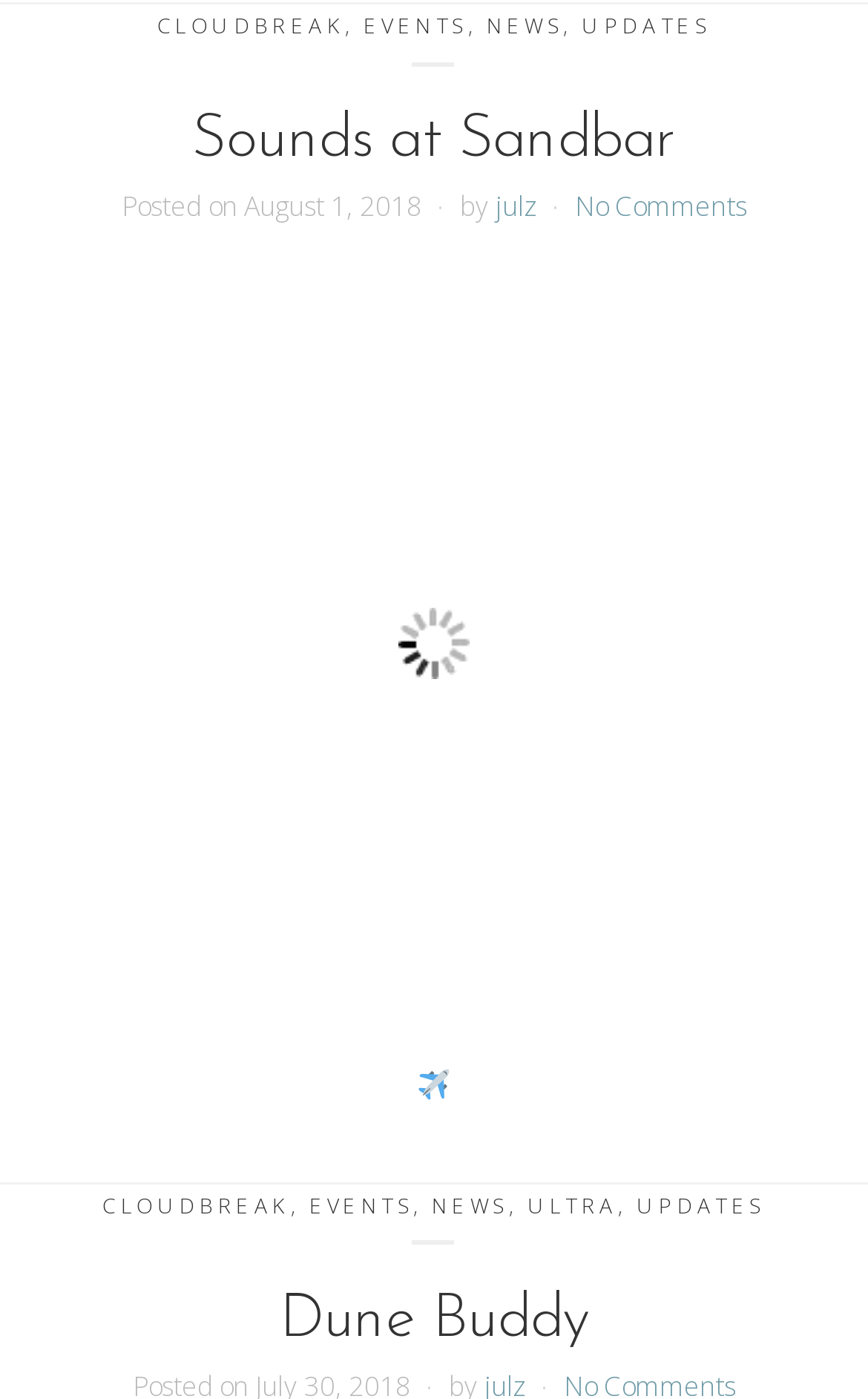Kindly provide the bounding box coordinates of the section you need to click on to fulfill the given instruction: "Go to EVENTS".

[0.419, 0.008, 0.539, 0.028]